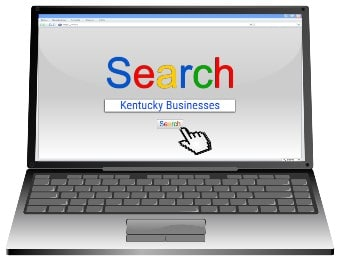What type of cursor is pointing to the 'Search' button?
Please provide an in-depth and detailed response to the question.

An animated hand cursor is pointing to the 'Search' button, suggesting an interactive element that encourages users to click on the button to initiate their search.